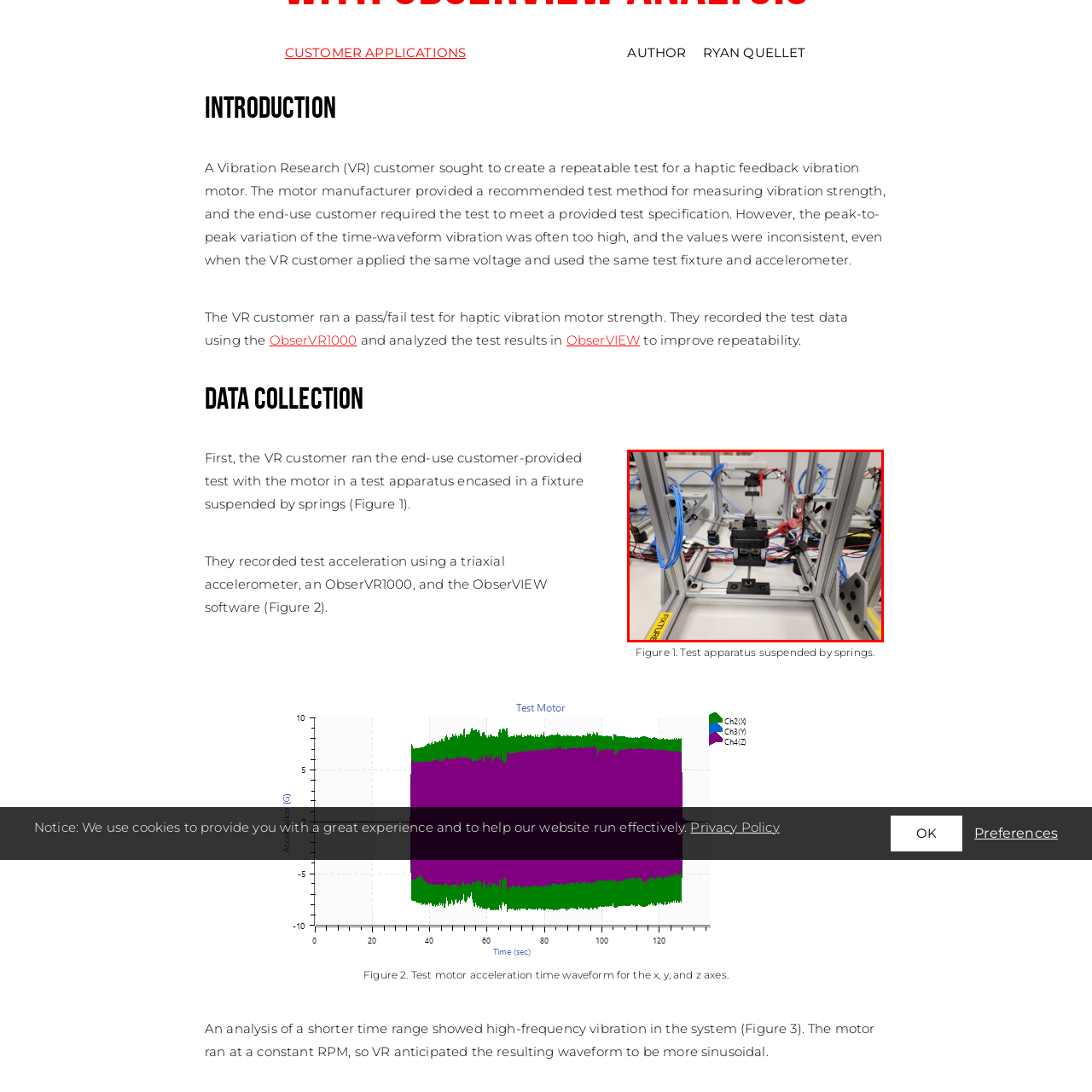What is the function of the network of wires and components?  
Analyze the image surrounded by the red box and deliver a detailed answer based on the visual elements depicted in the image.

The network of wires and components in the framework likely facilitates the operation and data collection necessary for the testing process. This suggests that the wires and components are responsible for transmitting power, signals, and data between different parts of the setup, enabling the accurate measurement of vibration strength.